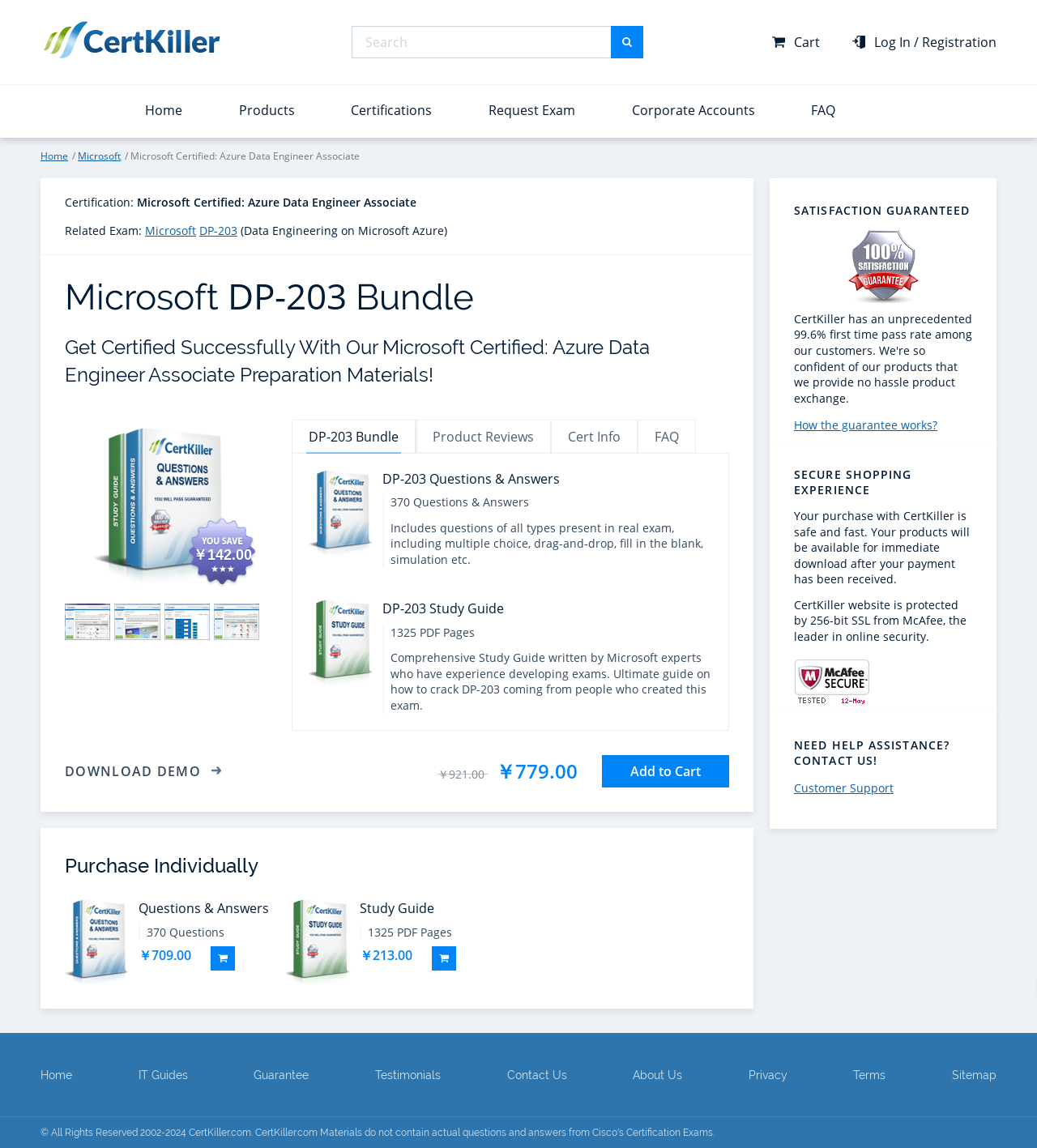Please locate the bounding box coordinates for the element that should be clicked to achieve the following instruction: "Click on Fibre Powders". Ensure the coordinates are given as four float numbers between 0 and 1, i.e., [left, top, right, bottom].

None